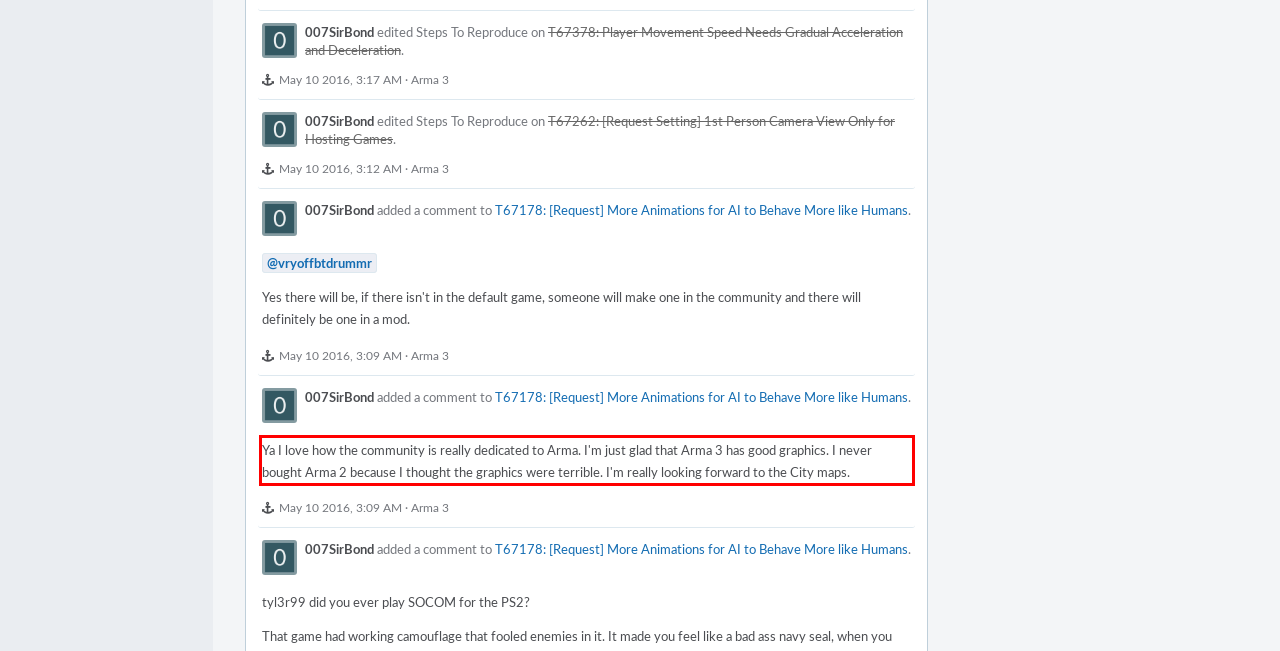Examine the screenshot of the webpage, locate the red bounding box, and perform OCR to extract the text contained within it.

Ya I love how the community is really dedicated to Arma. I'm just glad that Arma 3 has good graphics. I never bought Arma 2 because I thought the graphics were terrible. I'm really looking forward to the City maps.